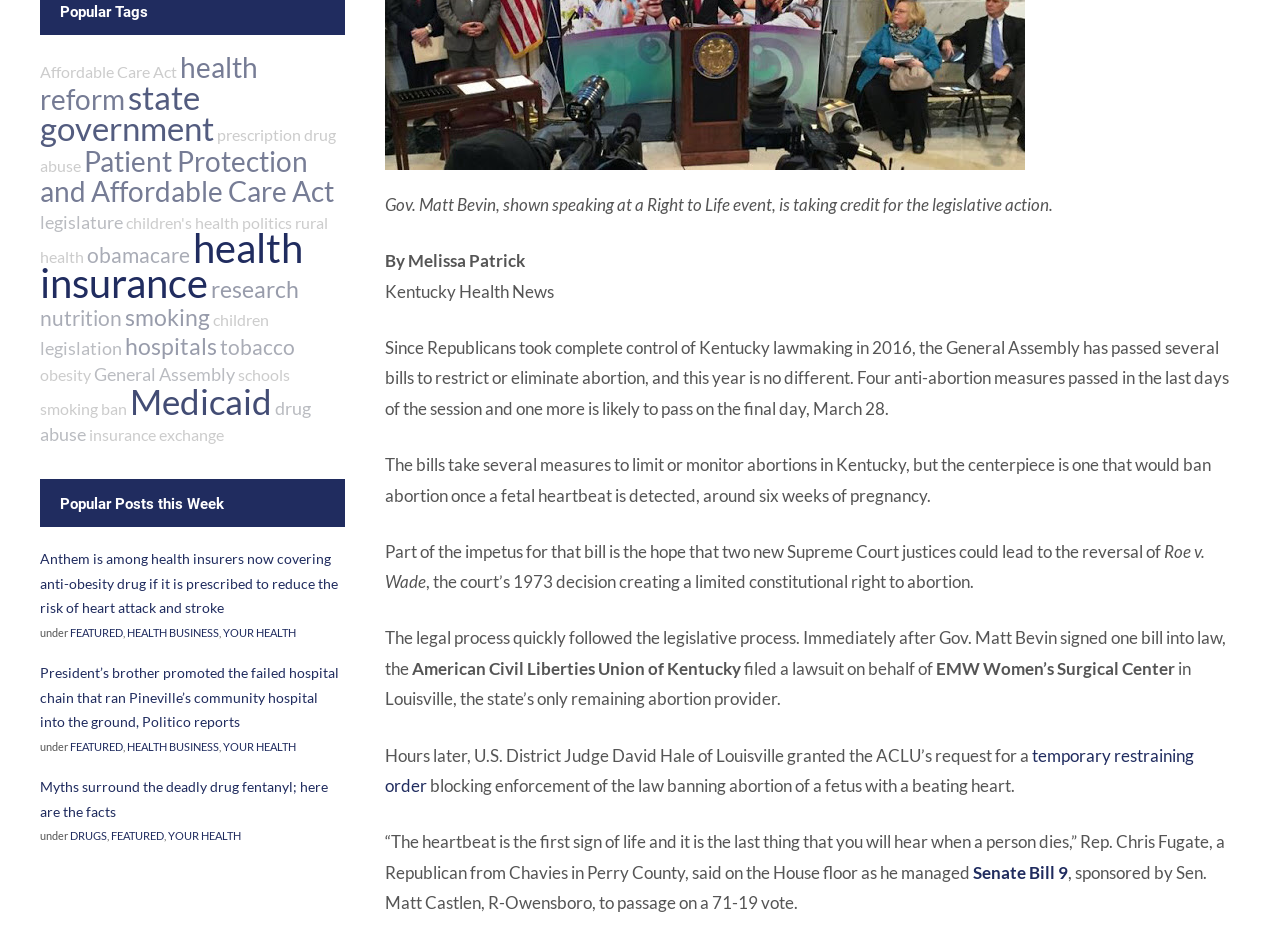Identify the bounding box for the element characterized by the following description: "legislature".

[0.031, 0.222, 0.096, 0.246]